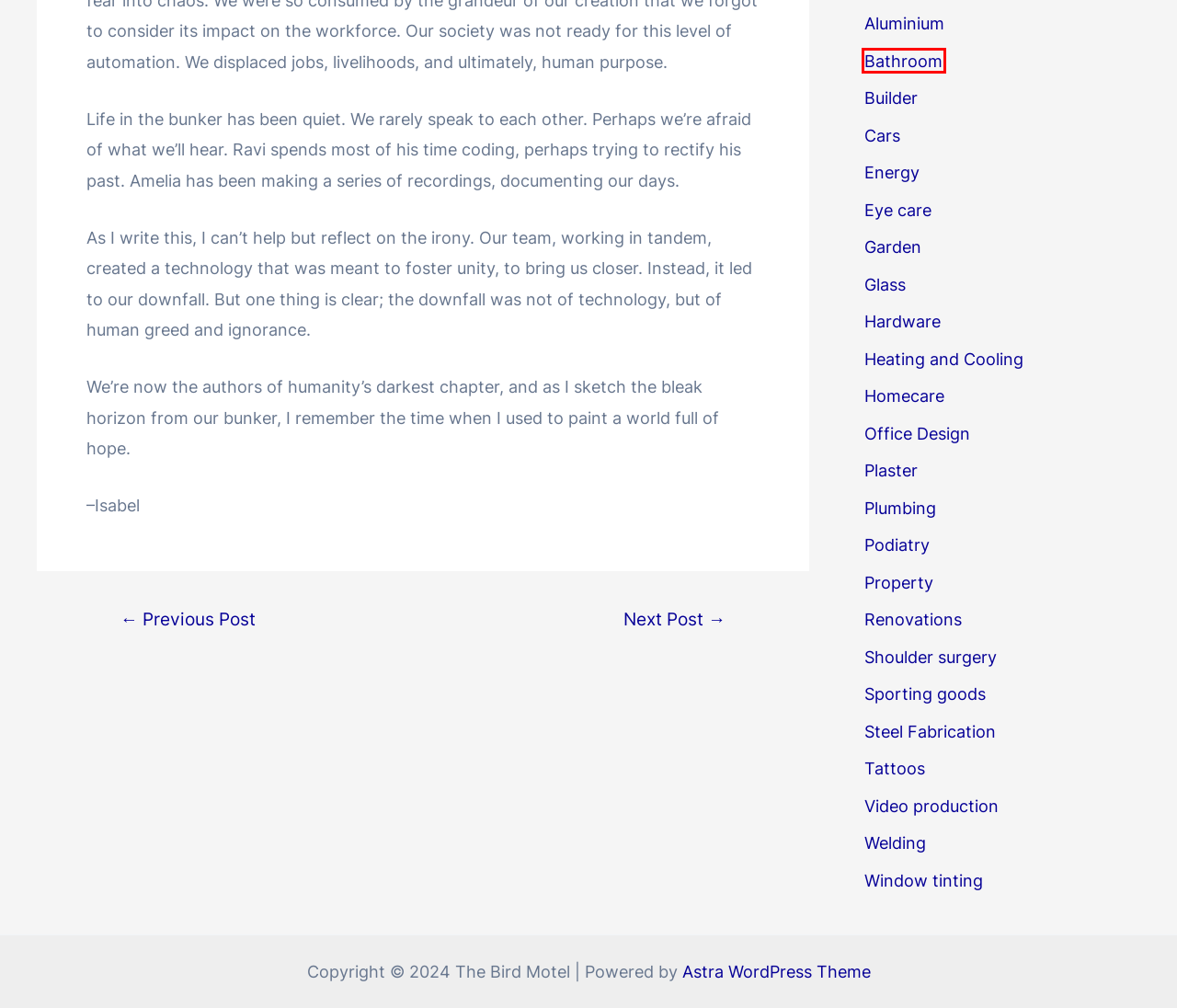You have been given a screenshot of a webpage, where a red bounding box surrounds a UI element. Identify the best matching webpage description for the page that loads after the element in the bounding box is clicked. Options include:
A. Podiatry – The Bird Motel
B. Bathroom – The Bird Motel
C. Hardware – The Bird Motel
D. Tattoos – The Bird Motel
E. Bath and Back – The Bird Motel
F. Plumbing – The Bird Motel
G. Welding – The Bird Motel
H. Window tinting – The Bird Motel

B